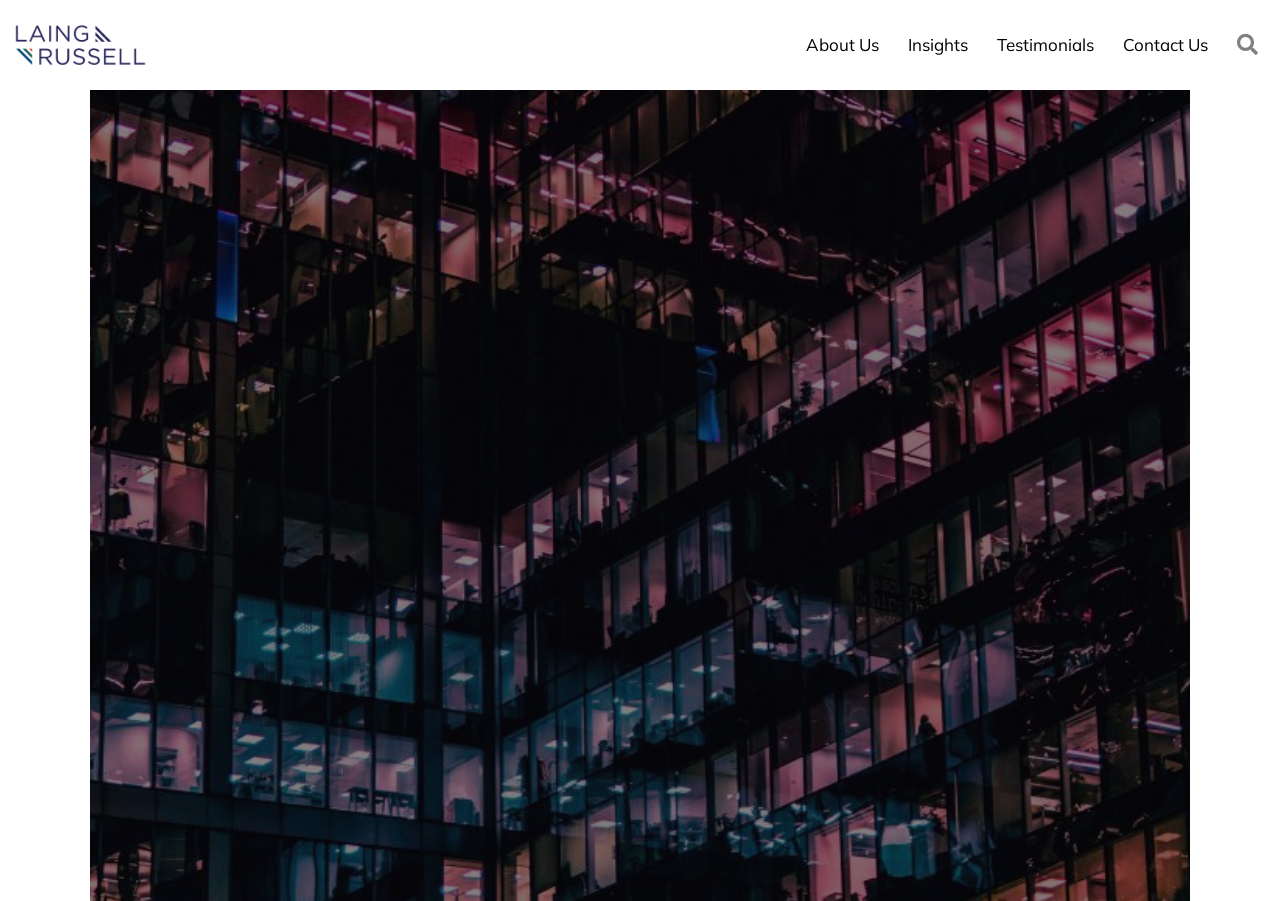Answer the following query with a single word or phrase:
What is the logo image of Laing Russell?

Laing Russell Logo Image